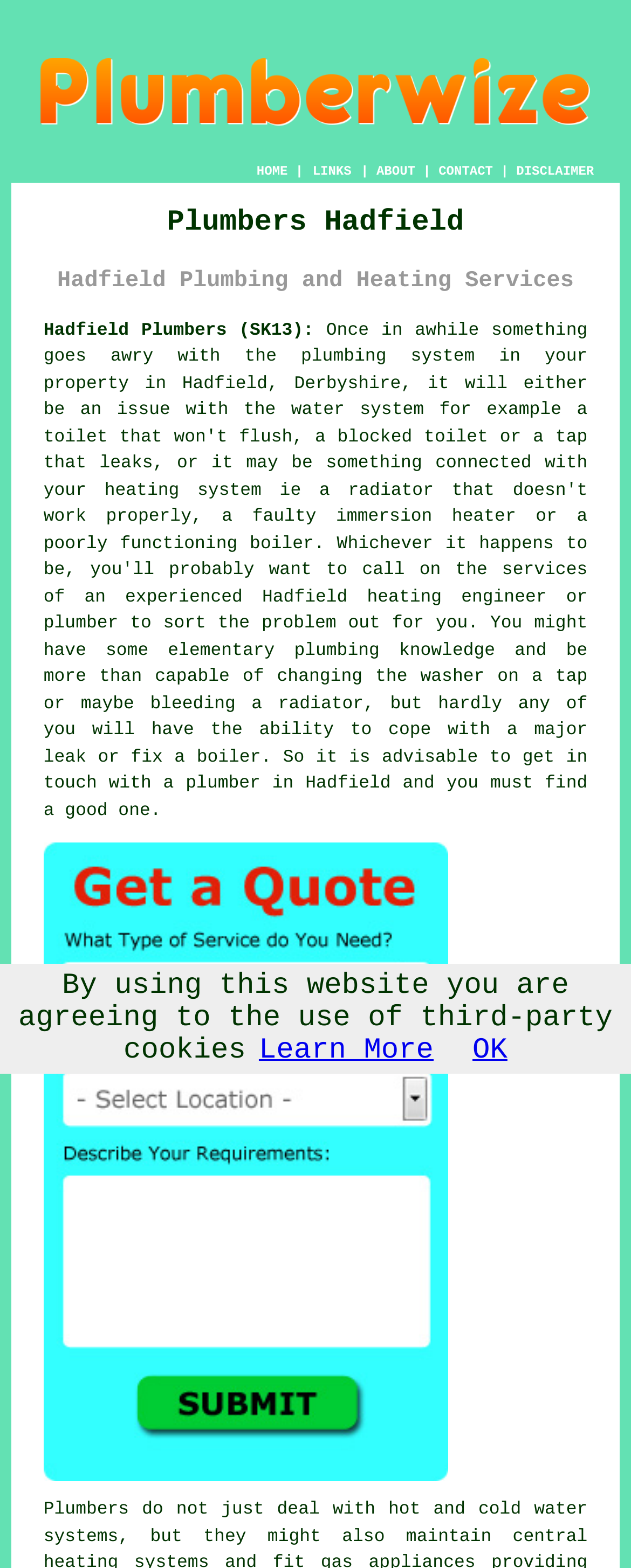Determine the bounding box coordinates of the region that needs to be clicked to achieve the task: "Click the Learn More link".

[0.41, 0.66, 0.687, 0.681]